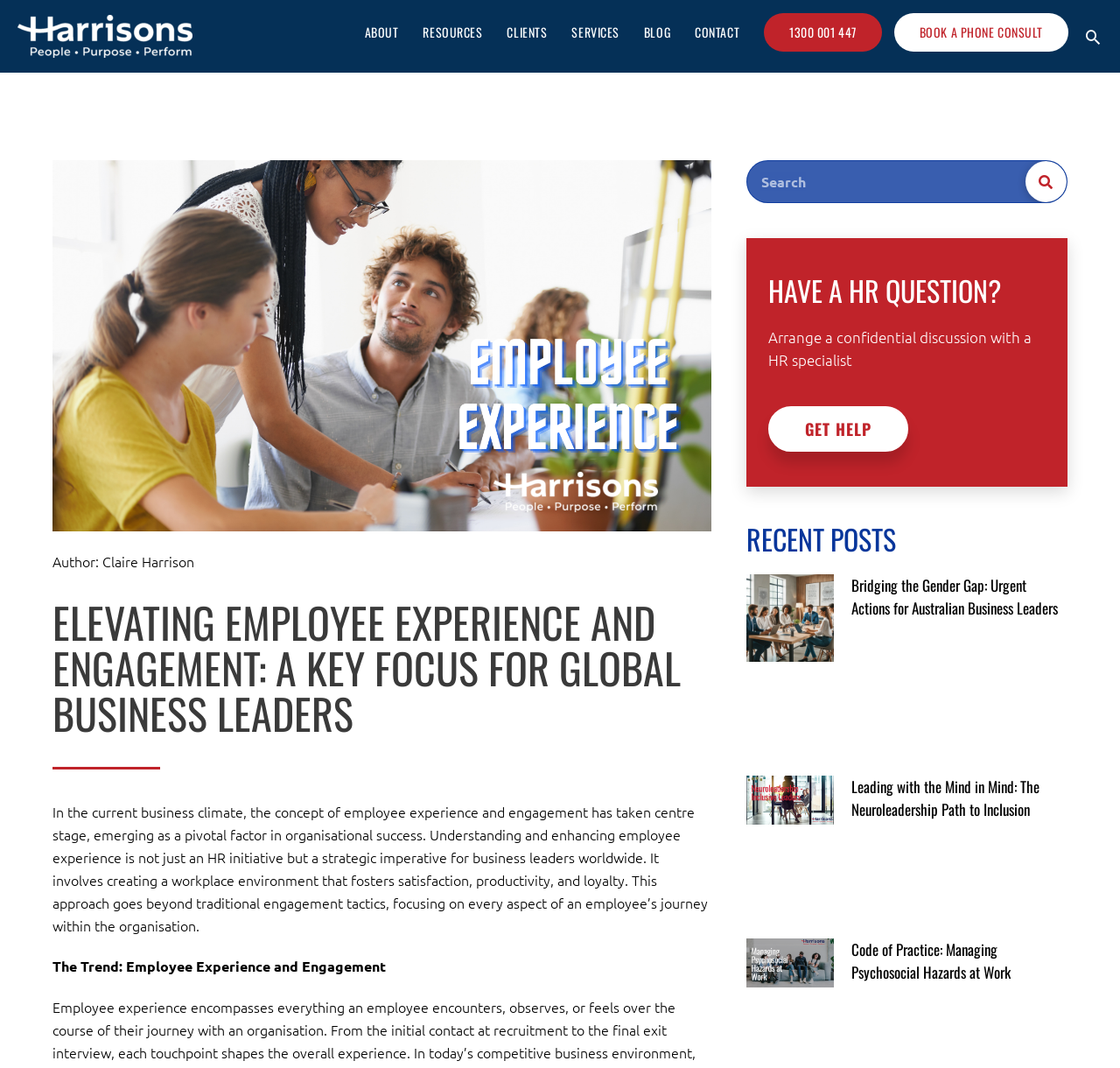Use one word or a short phrase to answer the question provided: 
What is the purpose of the 'GET HELP' button?

Arrange a confidential discussion with a HR specialist